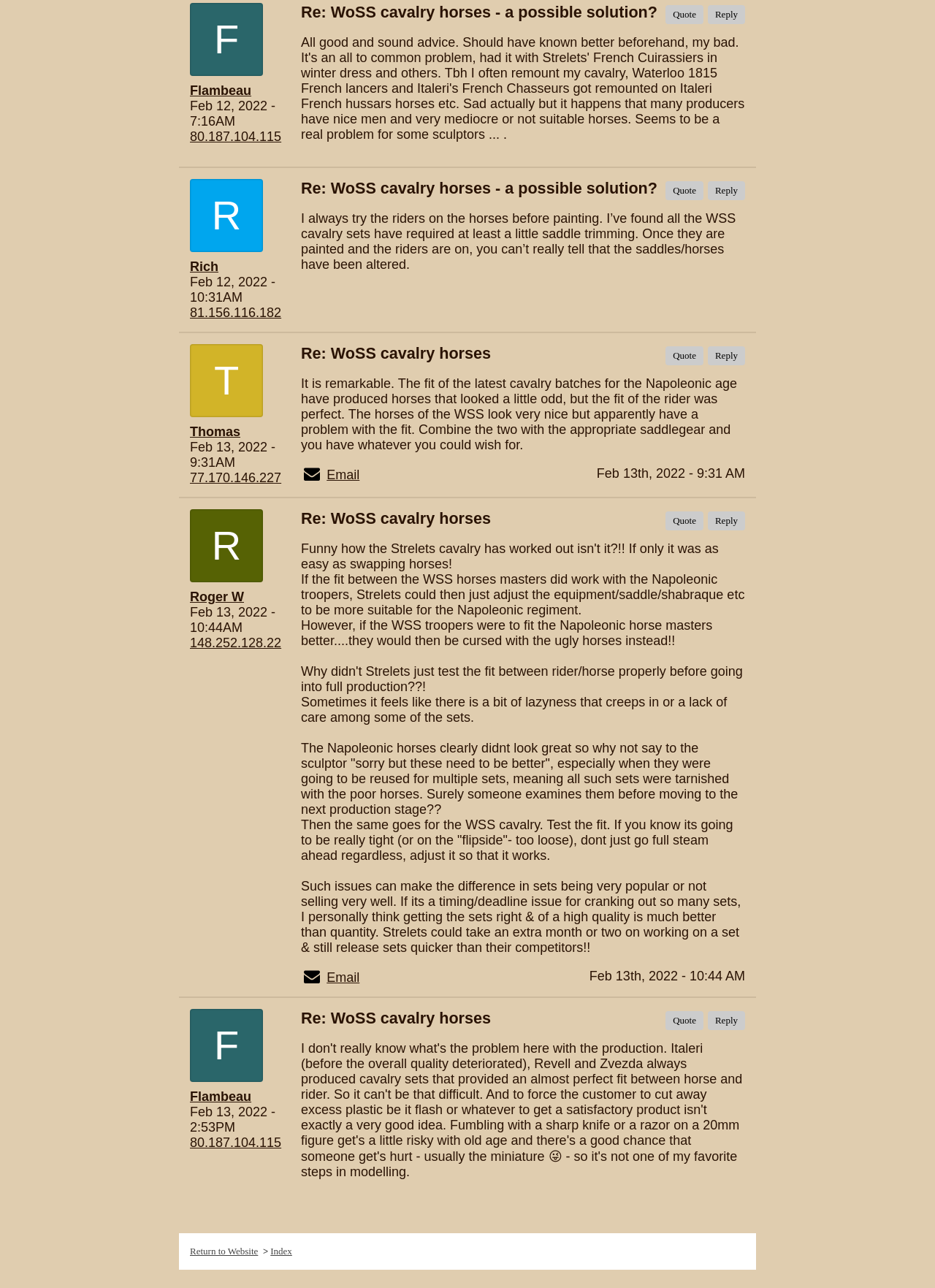Can you identify the bounding box coordinates of the clickable region needed to carry out this instruction: 'Reply to a message'? The coordinates should be four float numbers within the range of 0 to 1, stated as [left, top, right, bottom].

[0.757, 0.004, 0.797, 0.019]